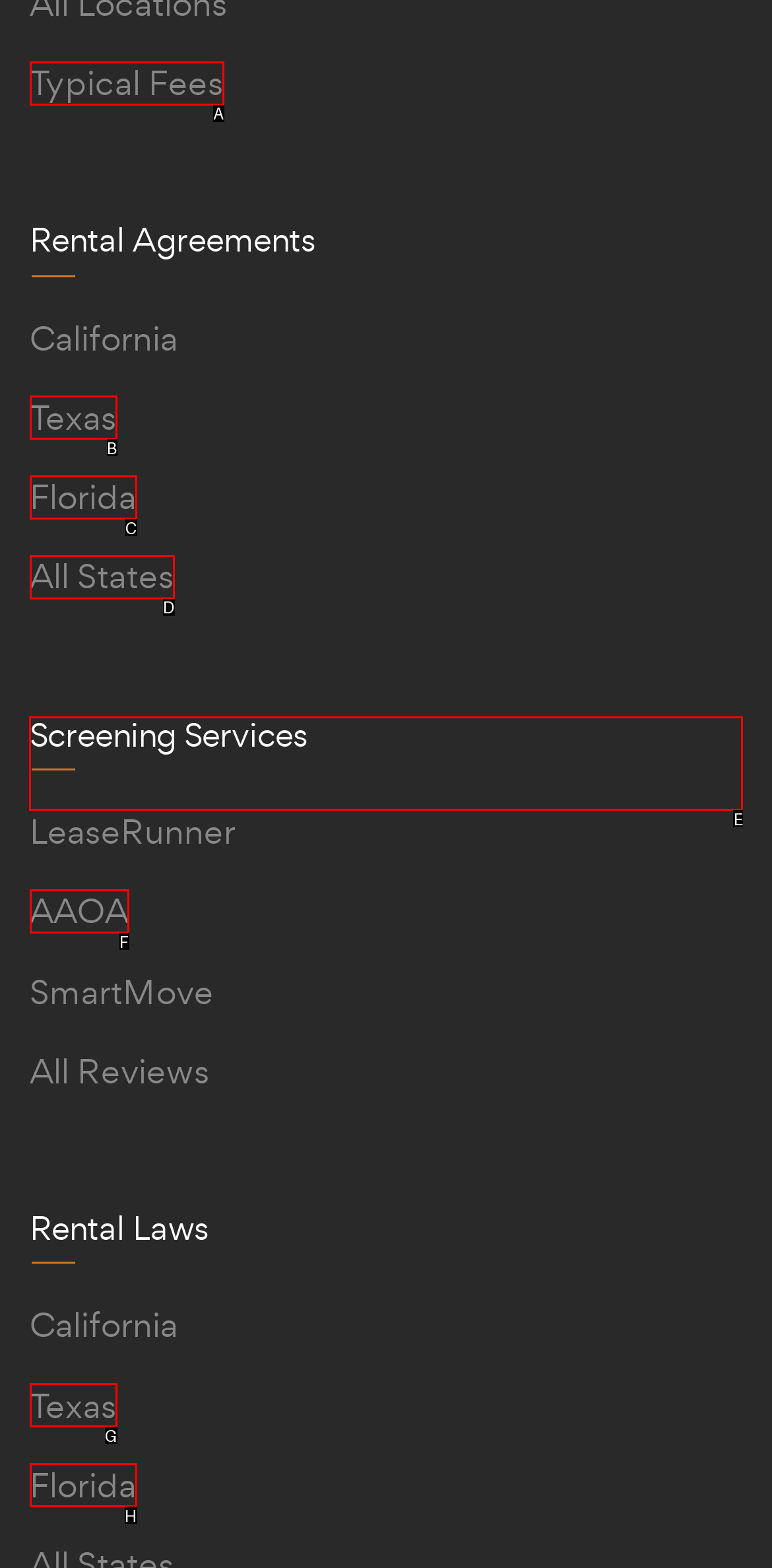What letter corresponds to the UI element to complete this task: Read about Screening Services
Answer directly with the letter.

E